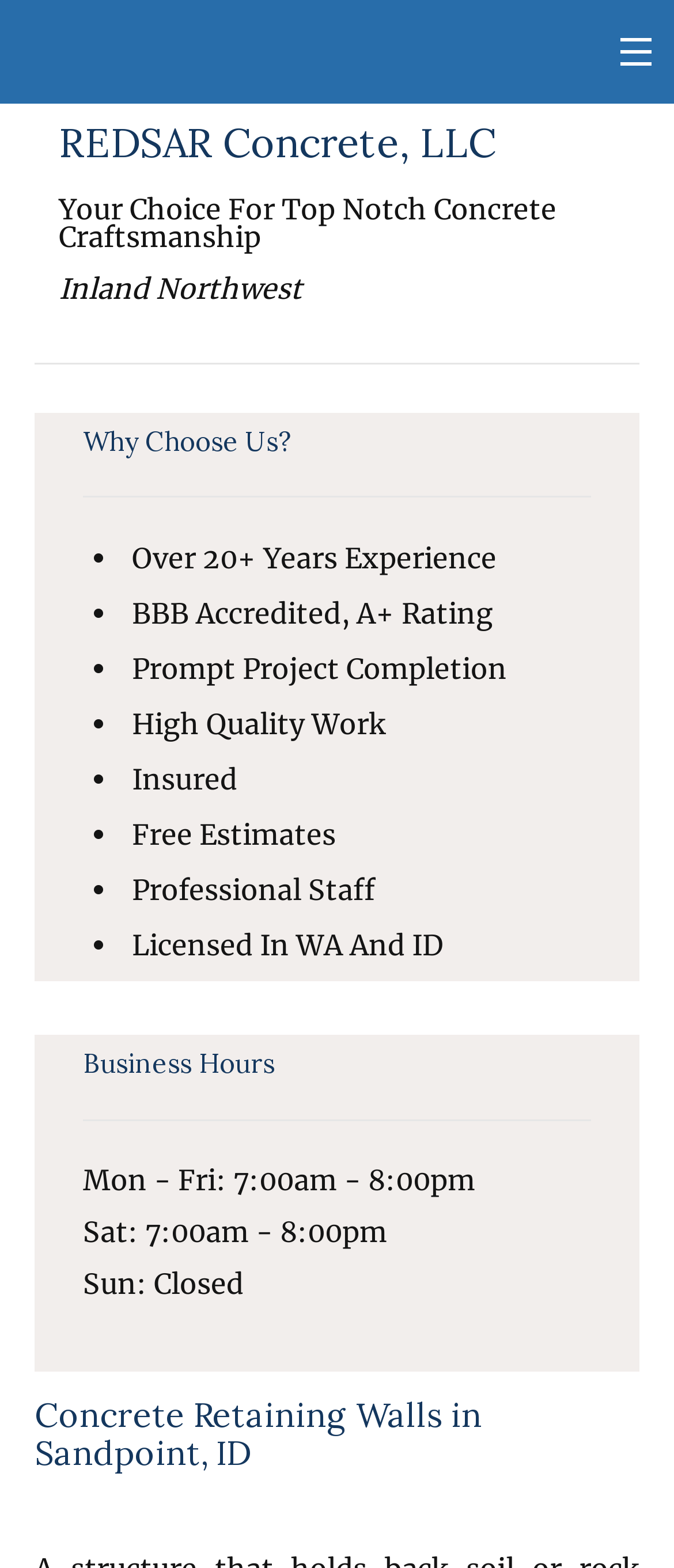Give a one-word or short phrase answer to the question: 
What are the business hours on Saturday?

7:00am - 8:00pm